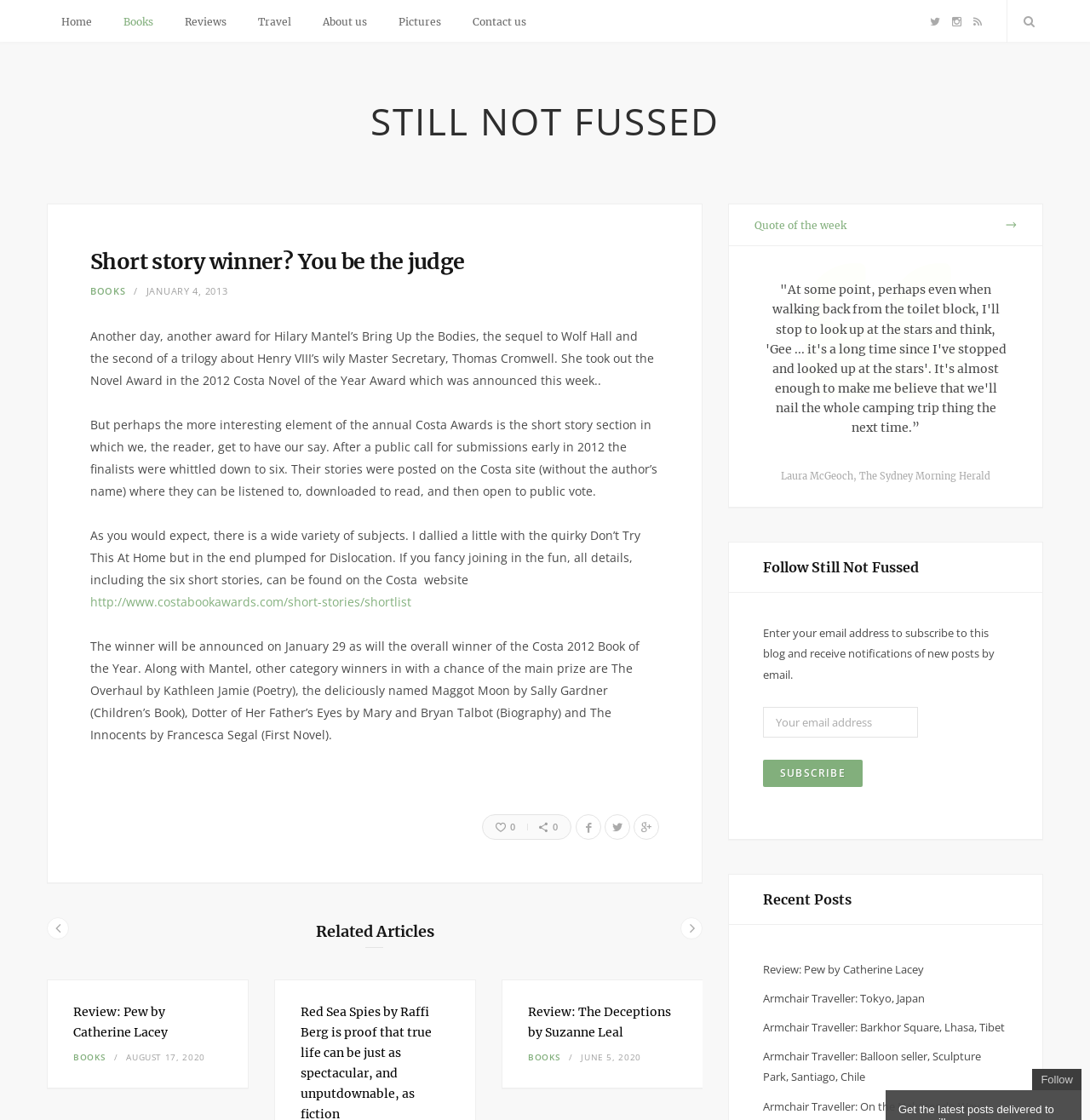How many social media links are there?
Answer the question in as much detail as possible.

In the top navigation bar, there are four social media links, which are Twitter, Instagram, RSS, and another unknown icon.